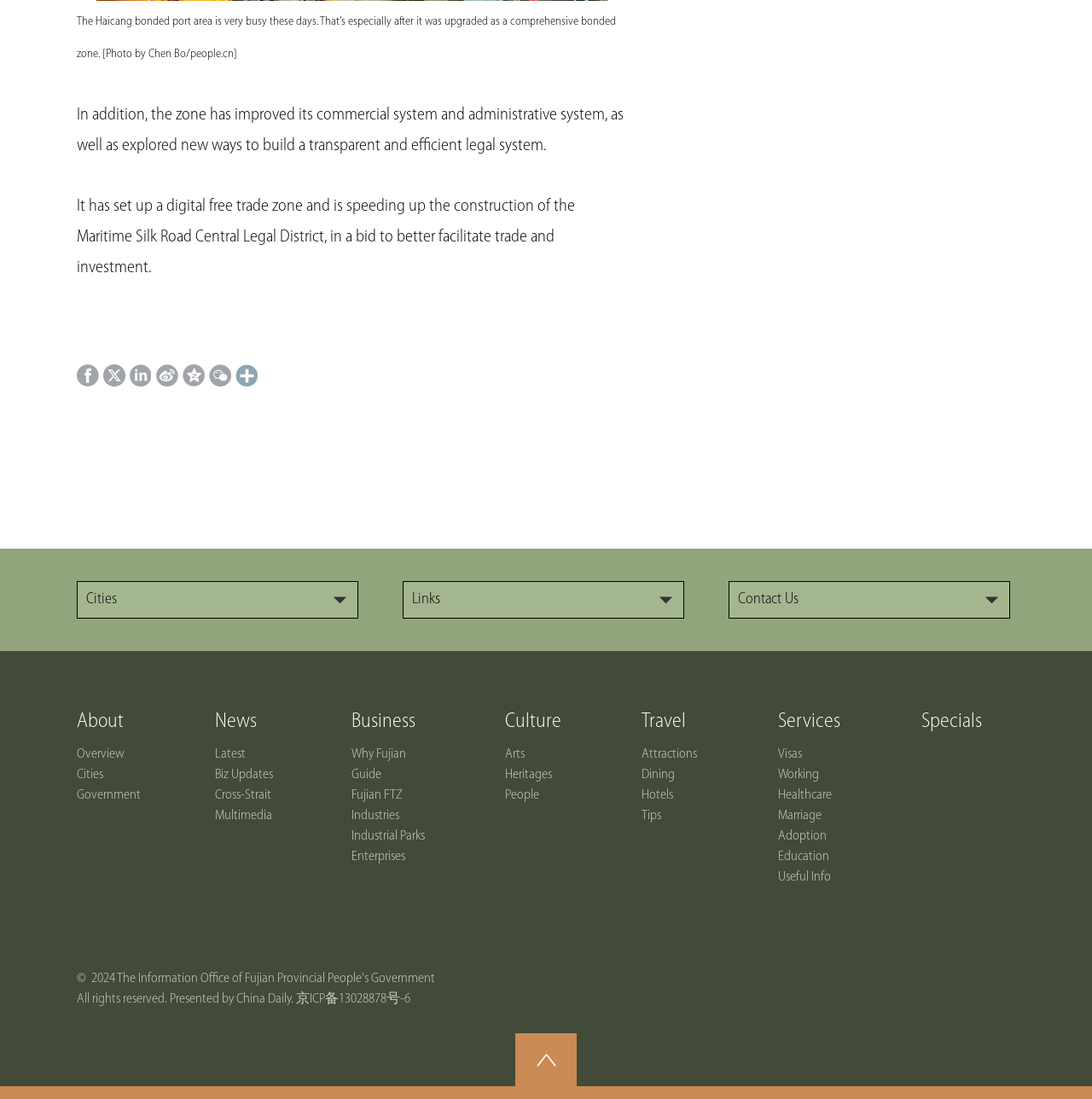Pinpoint the bounding box coordinates of the clickable area needed to execute the instruction: "Explore Attractions". The coordinates should be specified as four float numbers between 0 and 1, i.e., [left, top, right, bottom].

[0.588, 0.68, 0.638, 0.693]